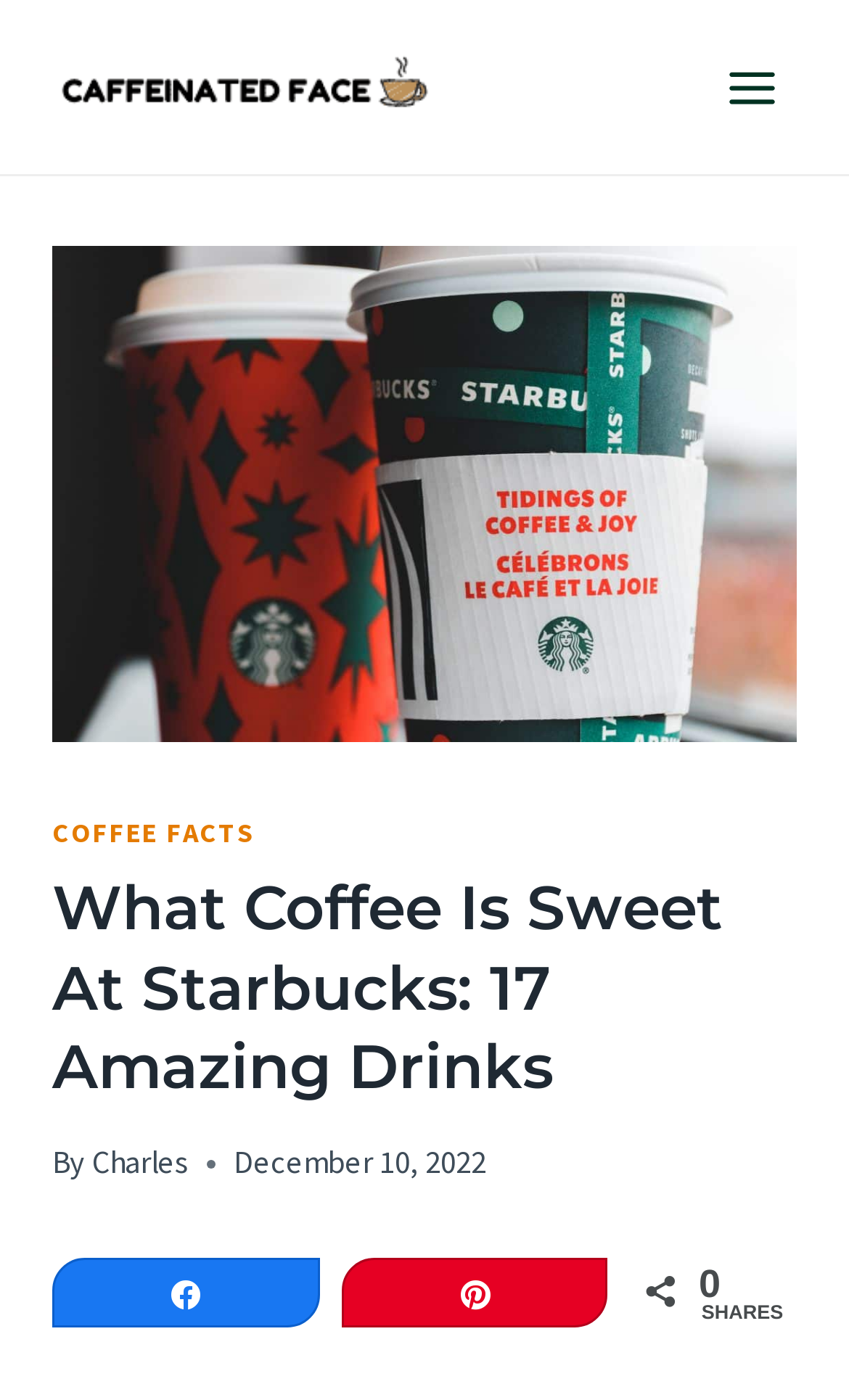Please provide a comprehensive response to the question based on the details in the image: What is the date of the article?

I found the date of the article by looking at the time element, which contains the text 'December 10, 2022'. This is likely the date when the article was published.